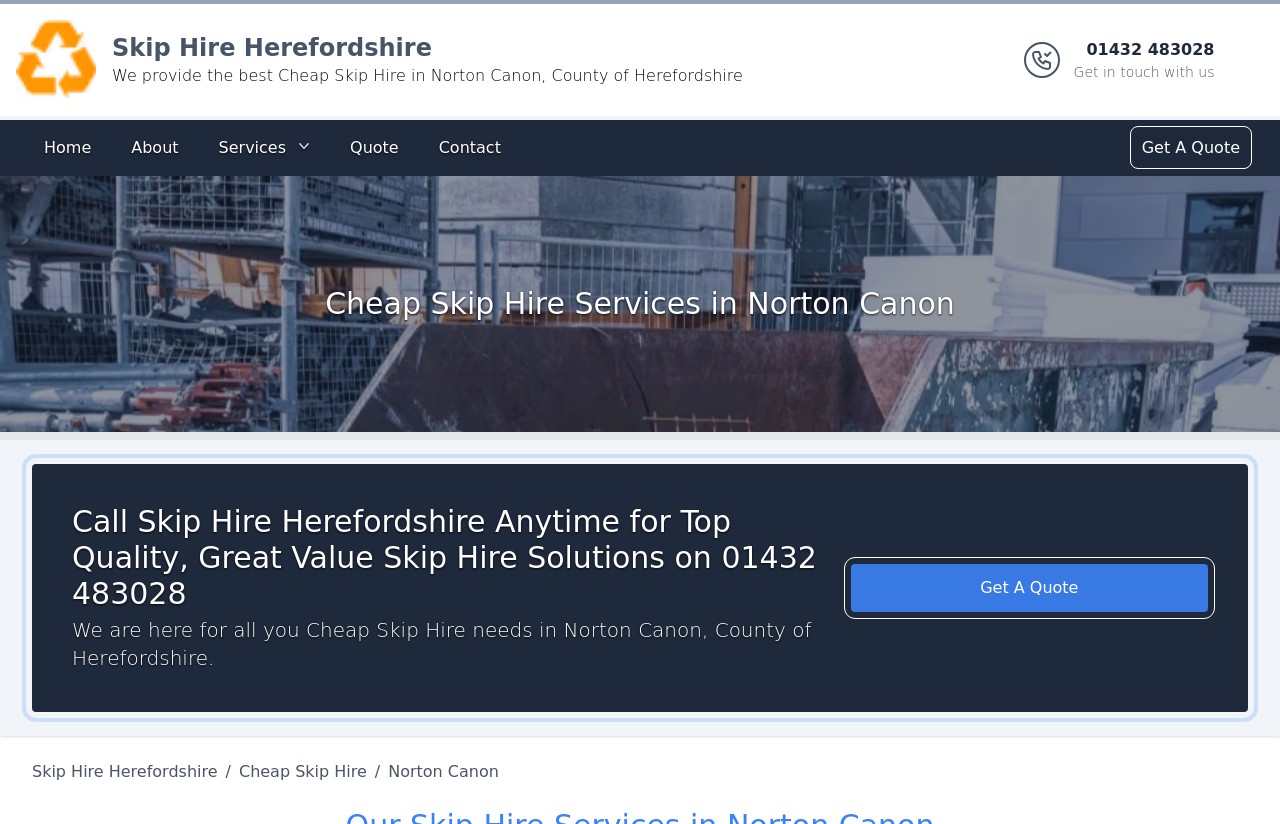Find the main header of the webpage and produce its text content.

Cheap Skip Hire Services in Norton Canon